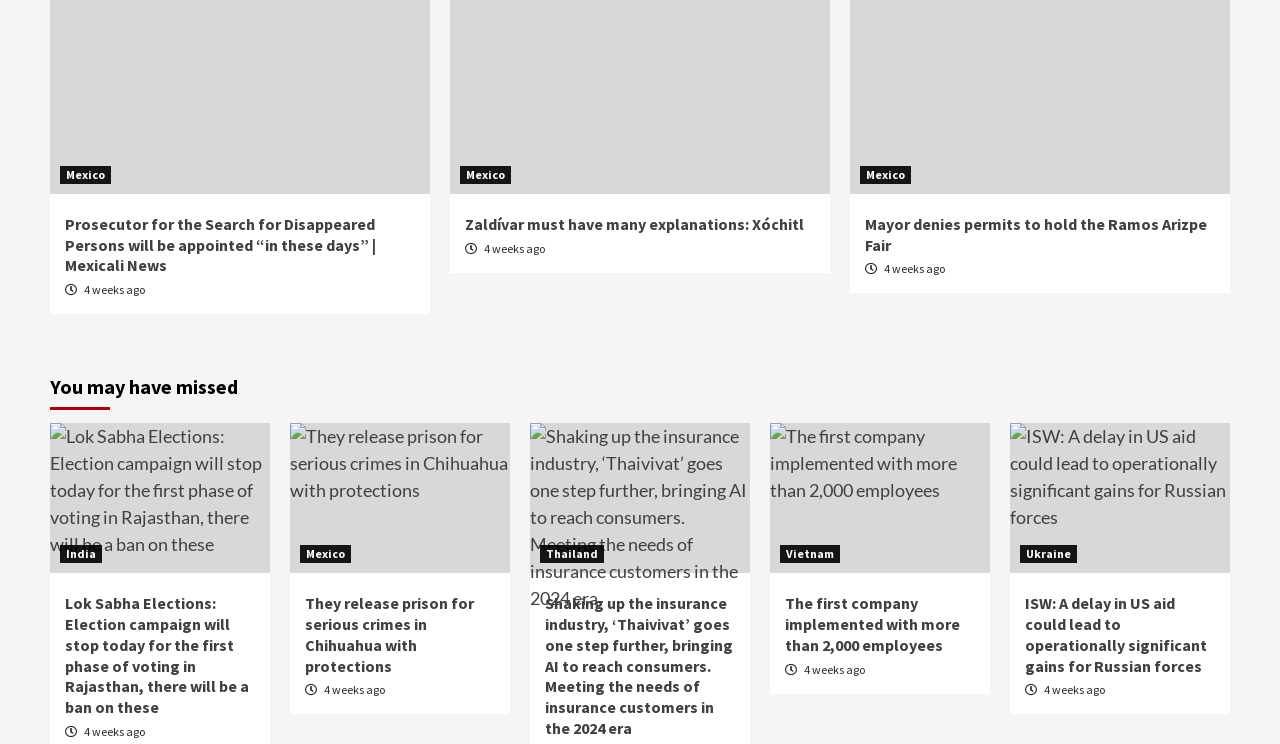Extract the bounding box of the UI element described as: "Mexico".

[0.672, 0.223, 0.712, 0.247]